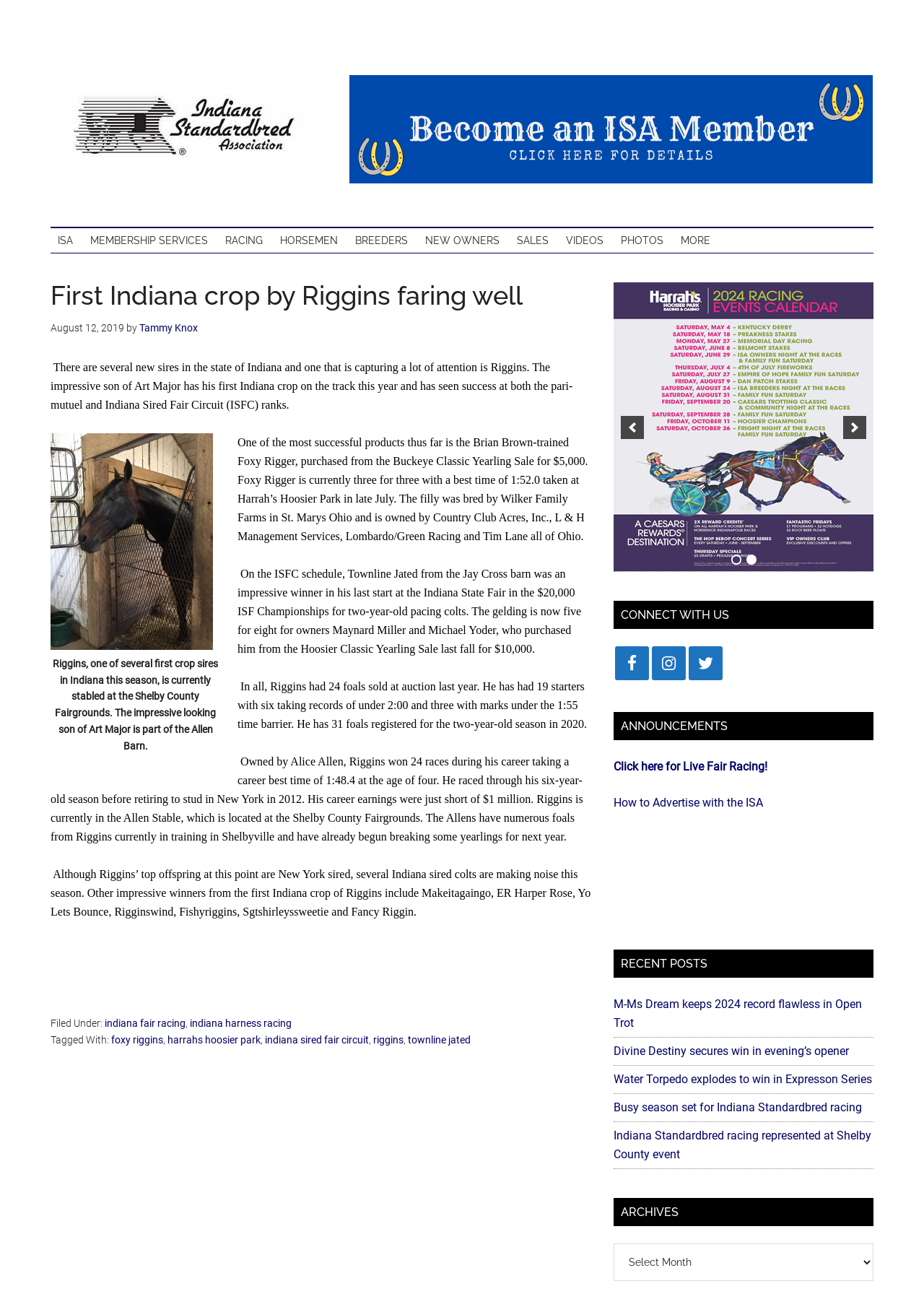How many years did Riggins race before retiring to stud?
Please provide a detailed answer to the question.

The article mentions that Riggins raced through his six-year-old season before retiring to stud in New York in 2012.